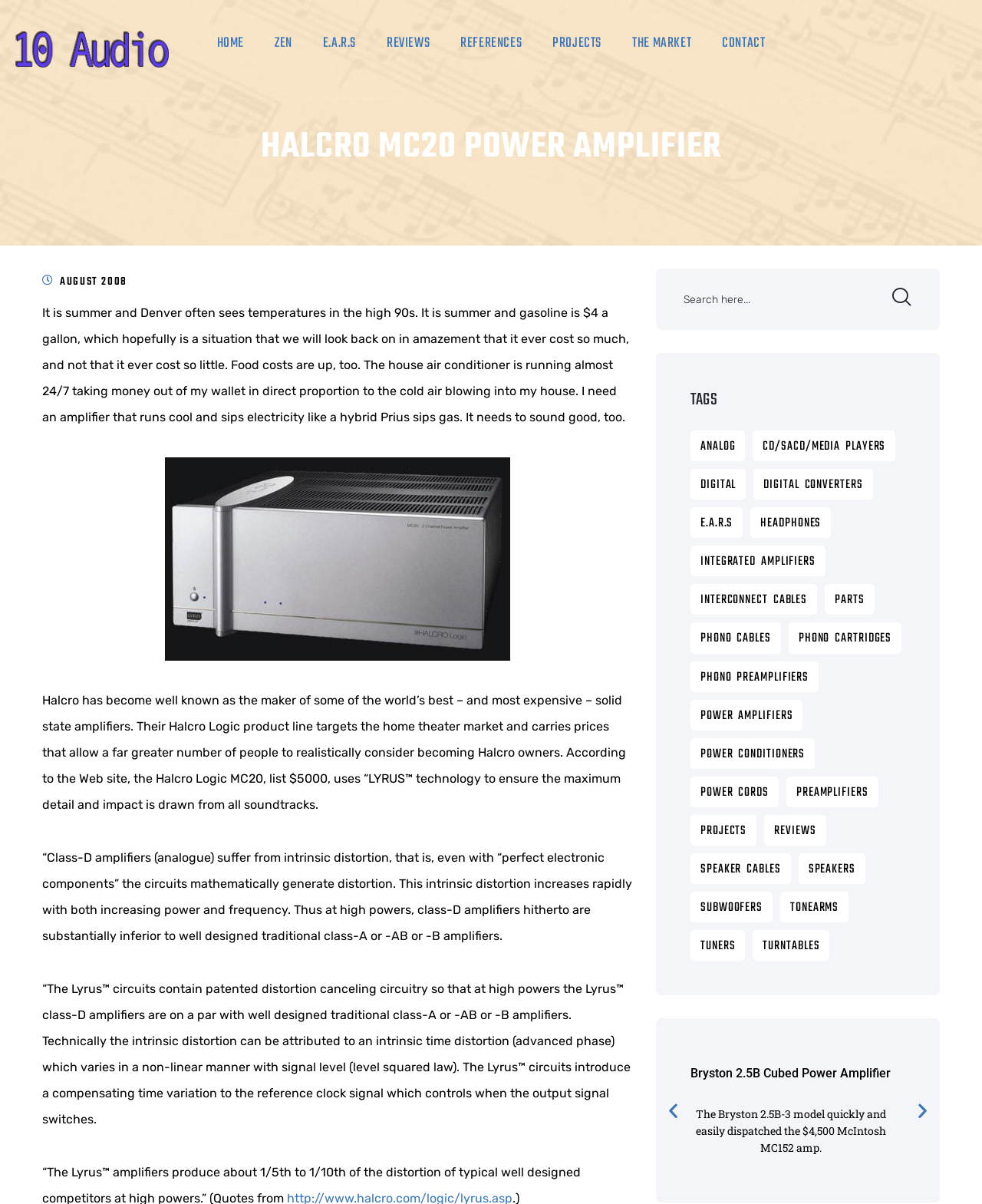Given the webpage screenshot, identify the bounding box of the UI element that matches this description: "The Market".

[0.644, 0.019, 0.704, 0.054]